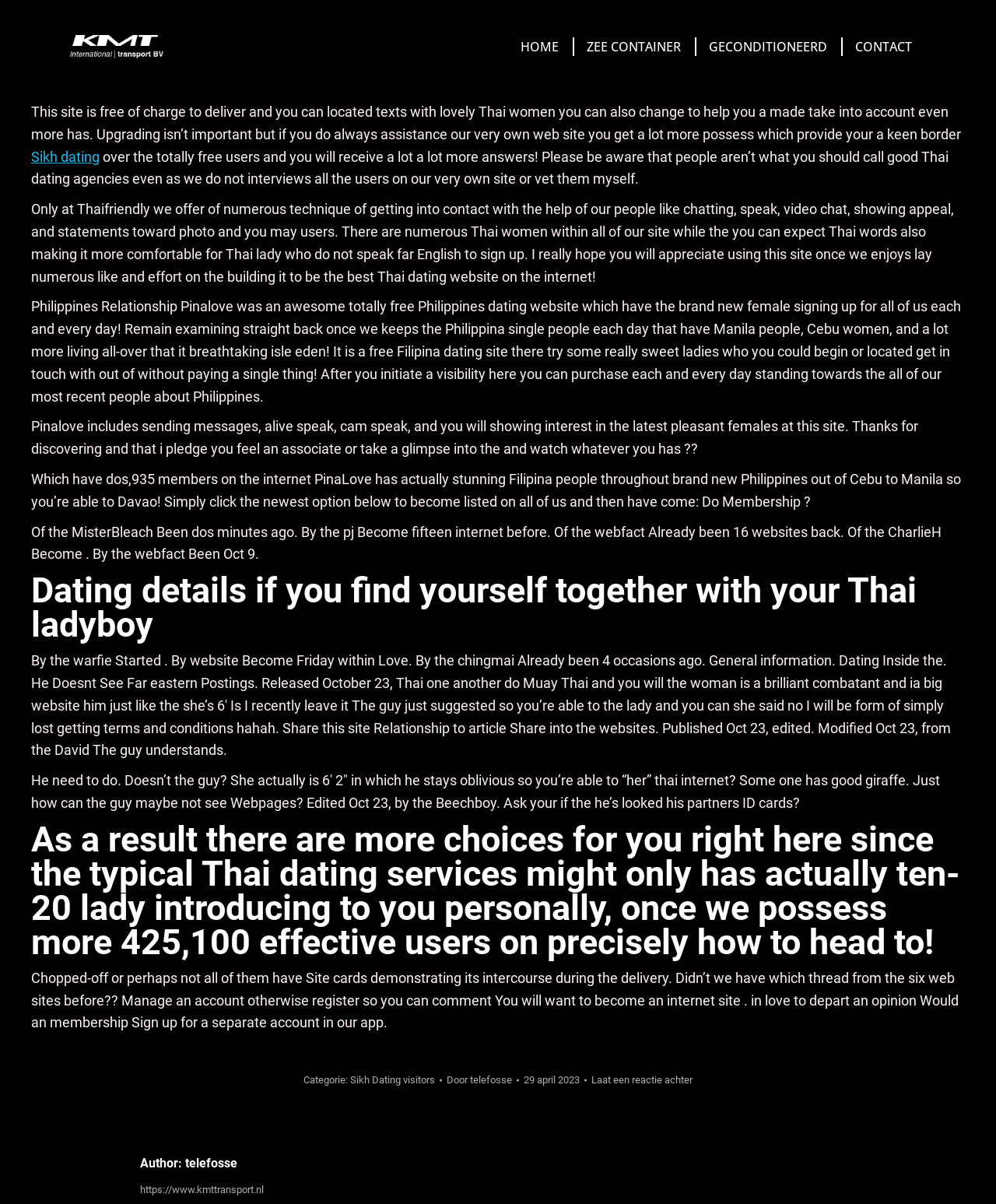Identify the bounding box coordinates for the element you need to click to achieve the following task: "Click on Terug naar boven link". The coordinates must be four float values ranging from 0 to 1, formatted as [left, top, right, bottom].

[0.961, 0.795, 0.992, 0.821]